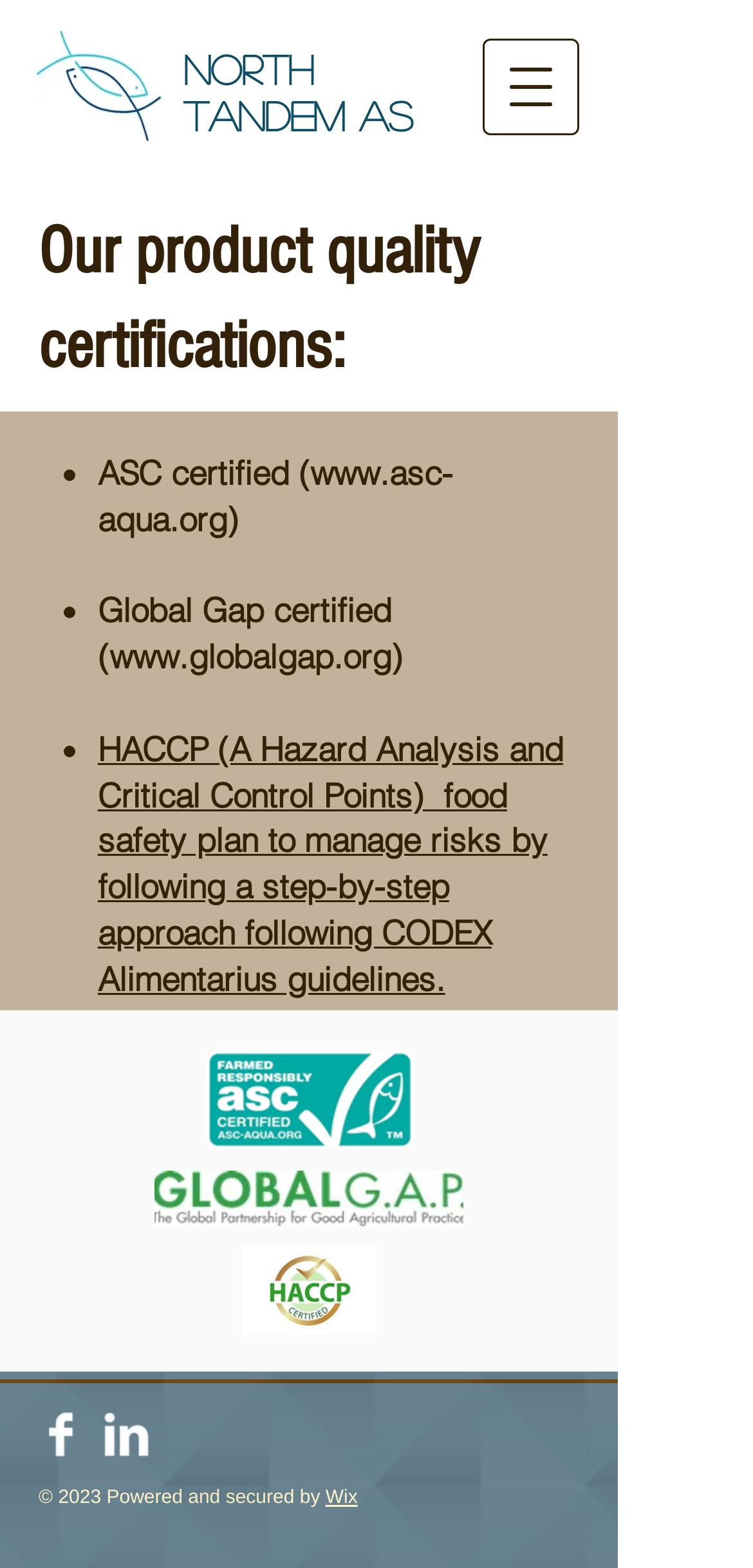Identify the bounding box for the UI element specified in this description: "aria-label="Facebook Clean"". The coordinates must be four float numbers between 0 and 1, formatted as [left, top, right, bottom].

[0.051, 0.9, 0.11, 0.928]